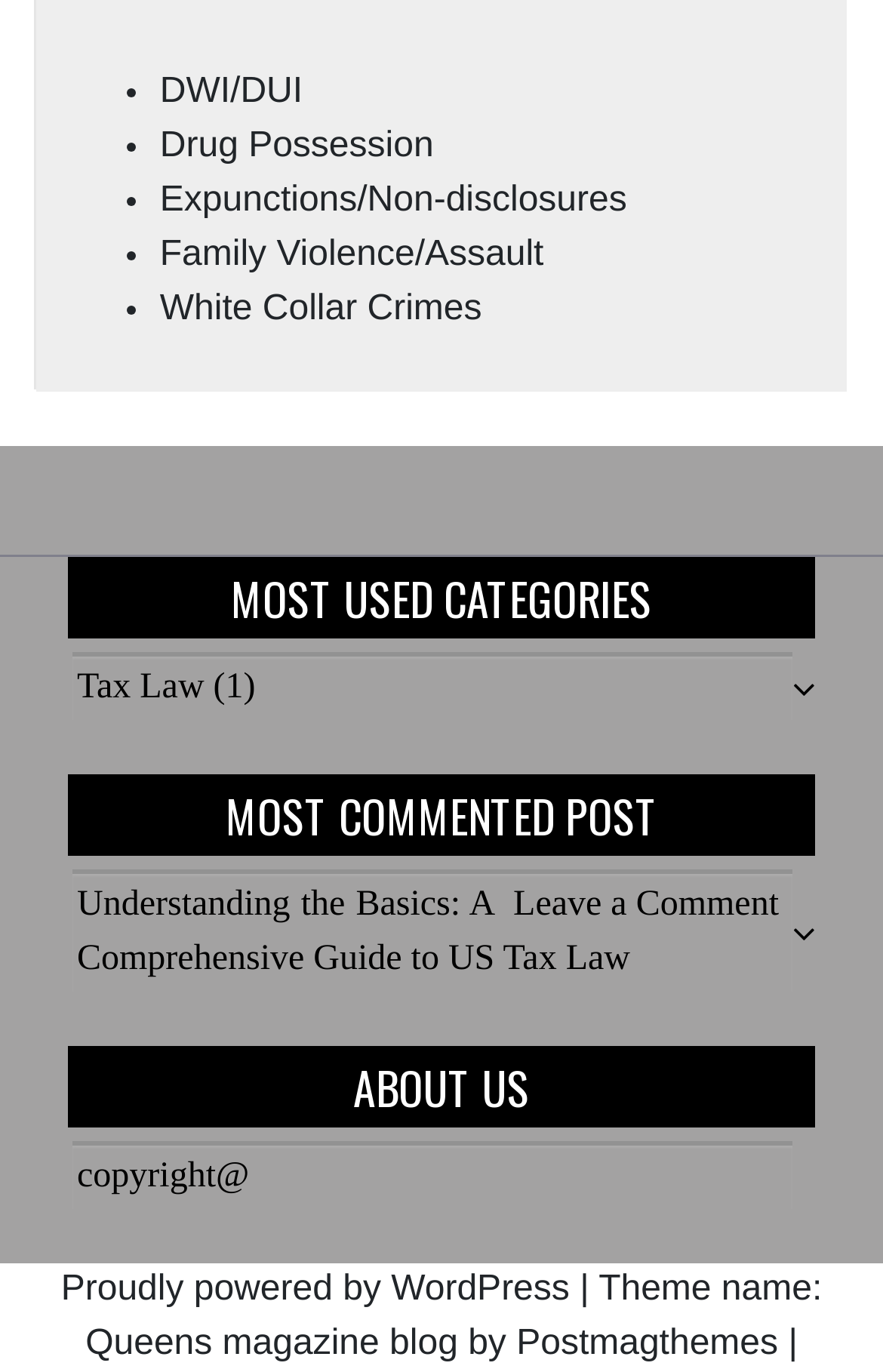Identify the bounding box coordinates of the area you need to click to perform the following instruction: "view guidelines".

None